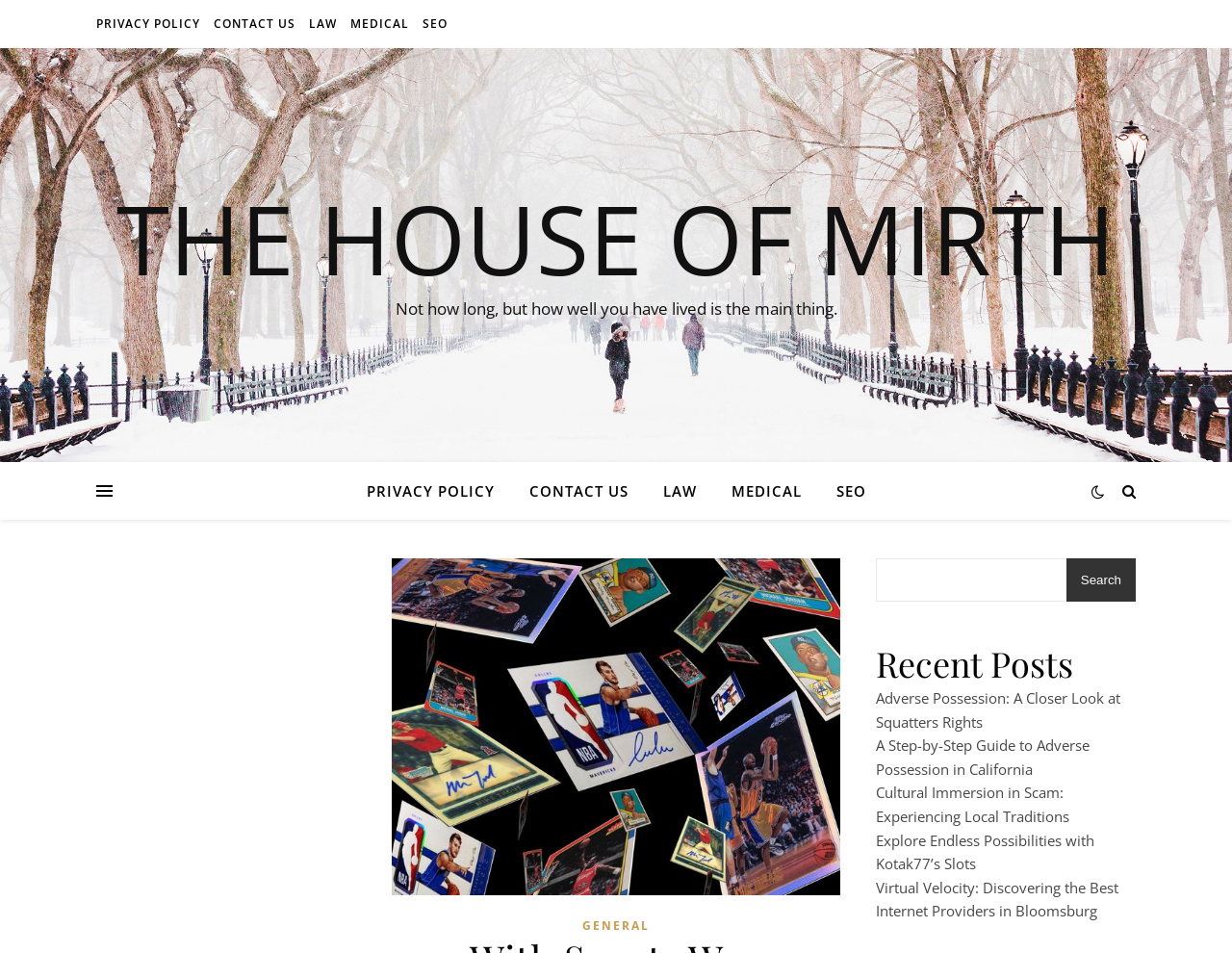Given the element description Law, predict the bounding box coordinates for the UI element in the webpage screenshot. The format should be (top-left x, top-left y, bottom-right x, bottom-right y), and the values should be between 0 and 1.

[0.525, 0.485, 0.578, 0.545]